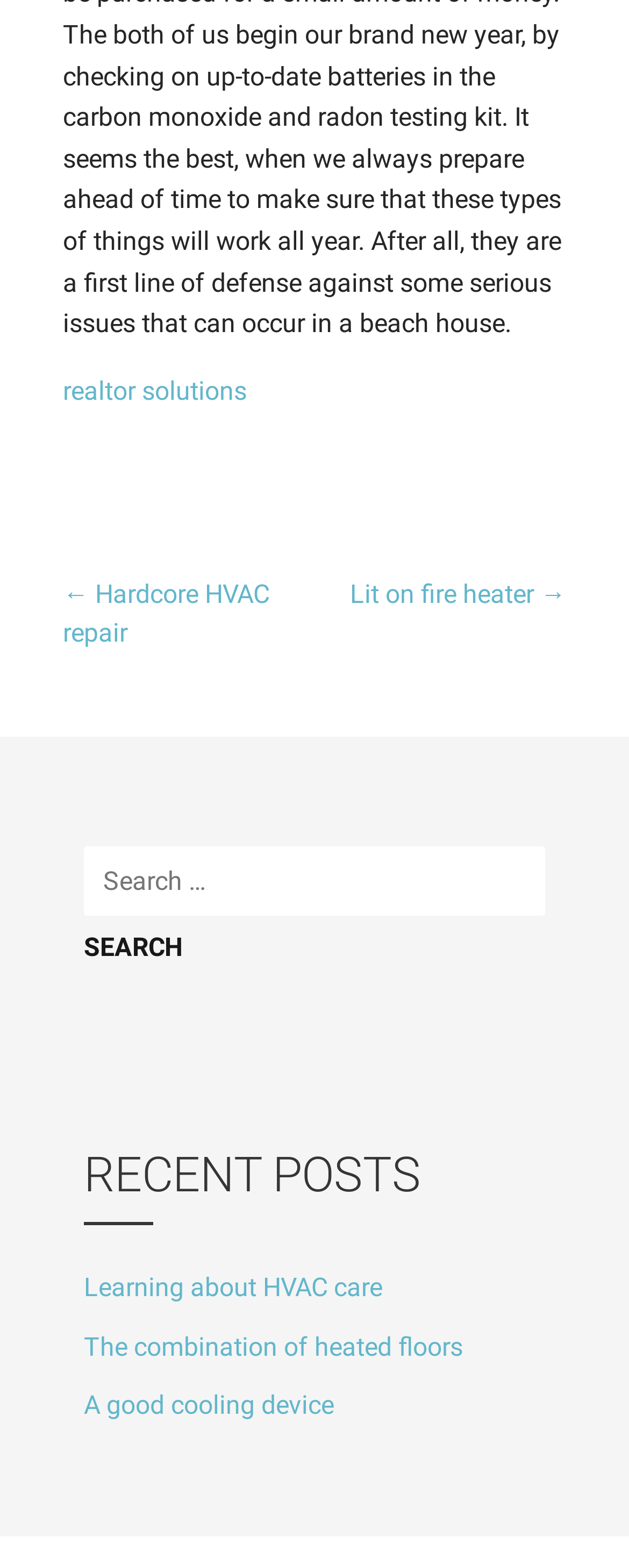Highlight the bounding box coordinates of the region I should click on to meet the following instruction: "View 'Learning about HVAC care'".

[0.133, 0.802, 0.867, 0.84]